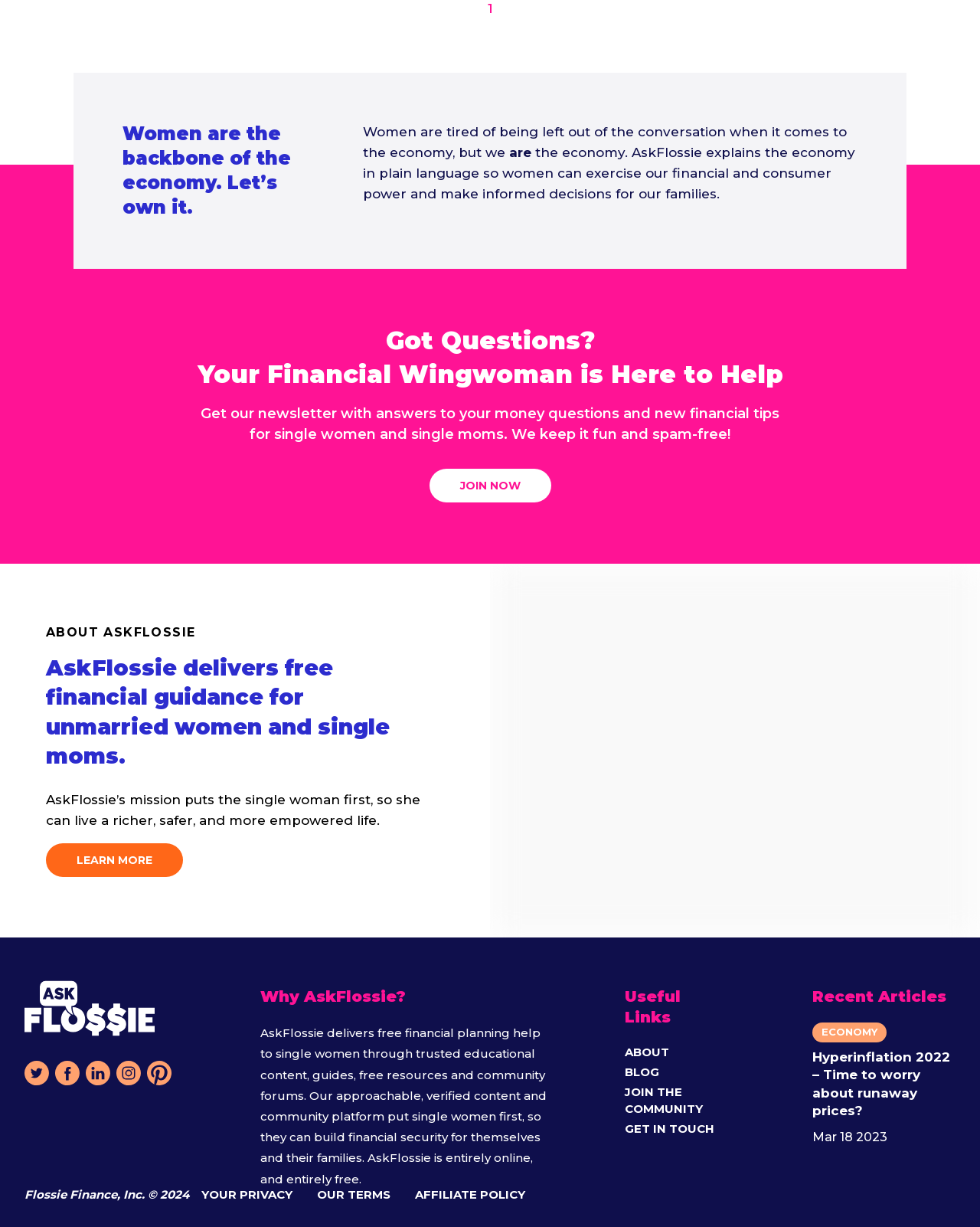Determine the coordinates of the bounding box that should be clicked to complete the instruction: "Read the article about Hyperinflation 2022". The coordinates should be represented by four float numbers between 0 and 1: [left, top, right, bottom].

[0.829, 0.855, 0.97, 0.911]